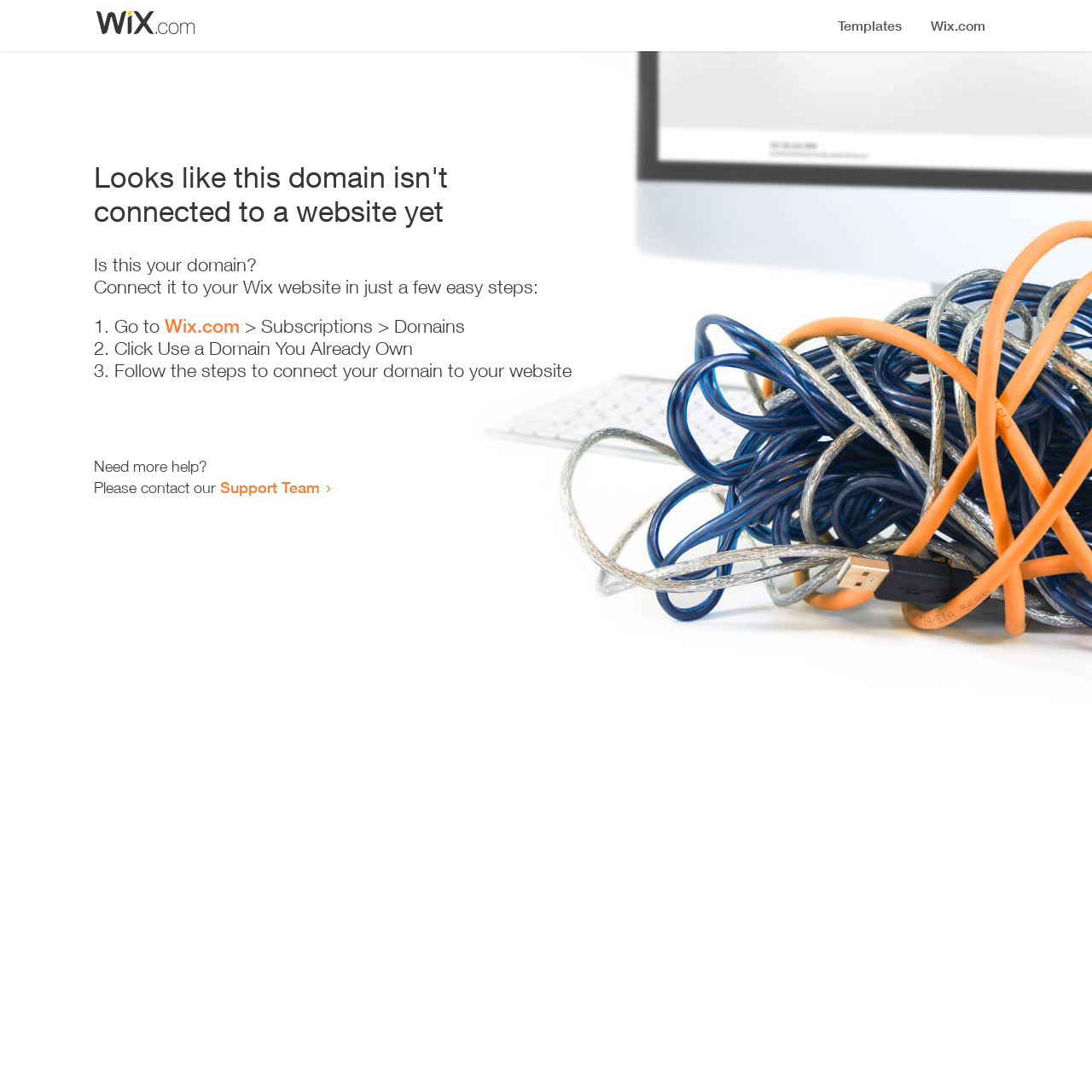Describe every aspect of the webpage comprehensively.

The webpage appears to be an error page, indicating that a domain is not connected to a website yet. At the top, there is a small image, likely a logo or icon. Below the image, a prominent heading reads "Looks like this domain isn't connected to a website yet". 

Underneath the heading, a series of instructions are provided to connect the domain to a Wix website. The instructions are divided into three steps, each marked with a numbered list marker (1., 2., and 3.). The first step involves going to Wix.com, specifically the Subscriptions > Domains section. The second step is to click "Use a Domain You Already Own", and the third step is to follow the instructions to connect the domain to the website.

Below the instructions, there is a message asking if the user needs more help, followed by an invitation to contact the Support Team through a link. The overall layout is simple and easy to follow, with clear headings and concise text guiding the user through the process of connecting their domain to a website.